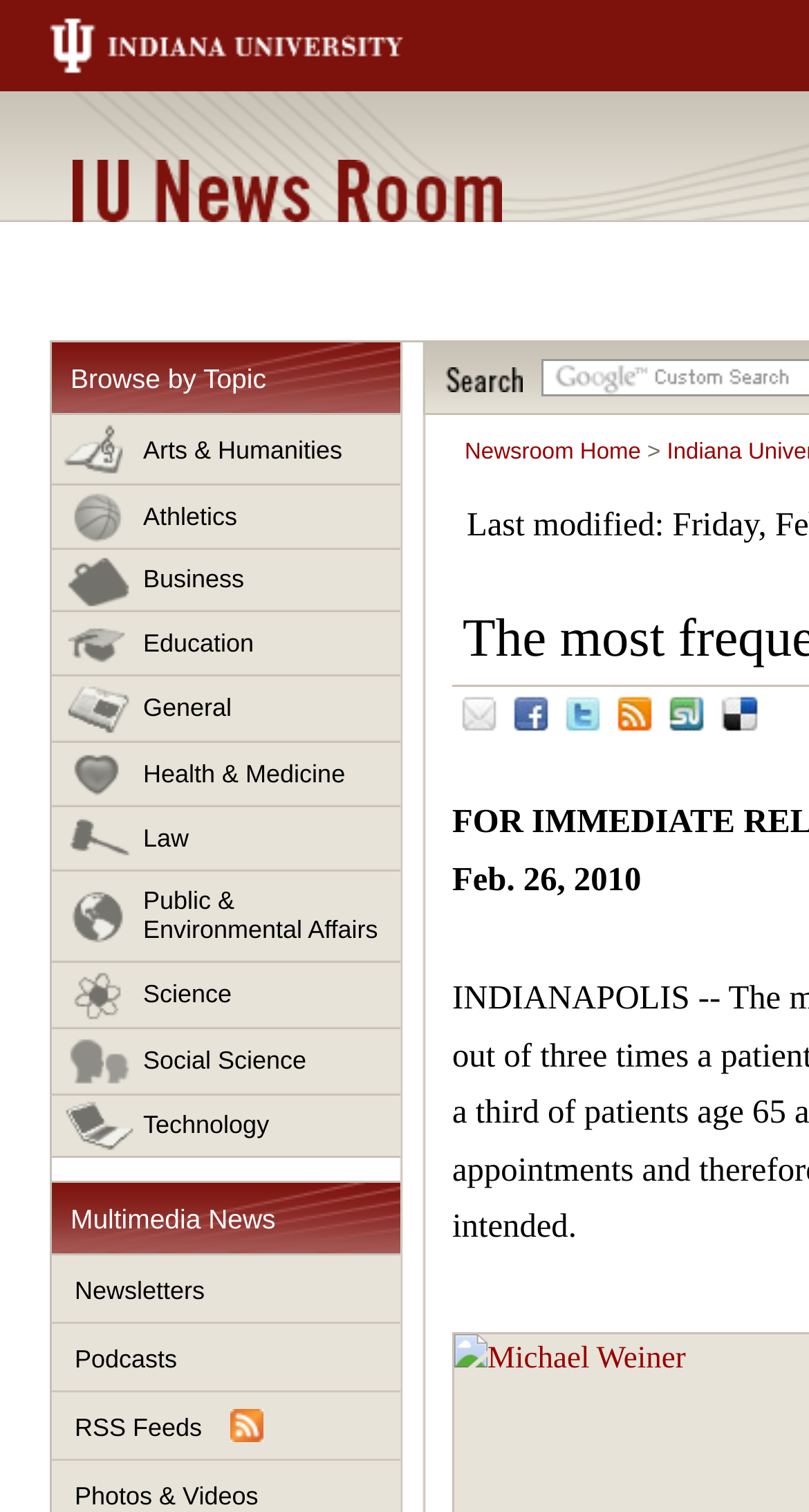Find the bounding box coordinates of the element to click in order to complete this instruction: "Go to Newsroom Home". The bounding box coordinates must be four float numbers between 0 and 1, denoted as [left, top, right, bottom].

[0.574, 0.291, 0.792, 0.307]